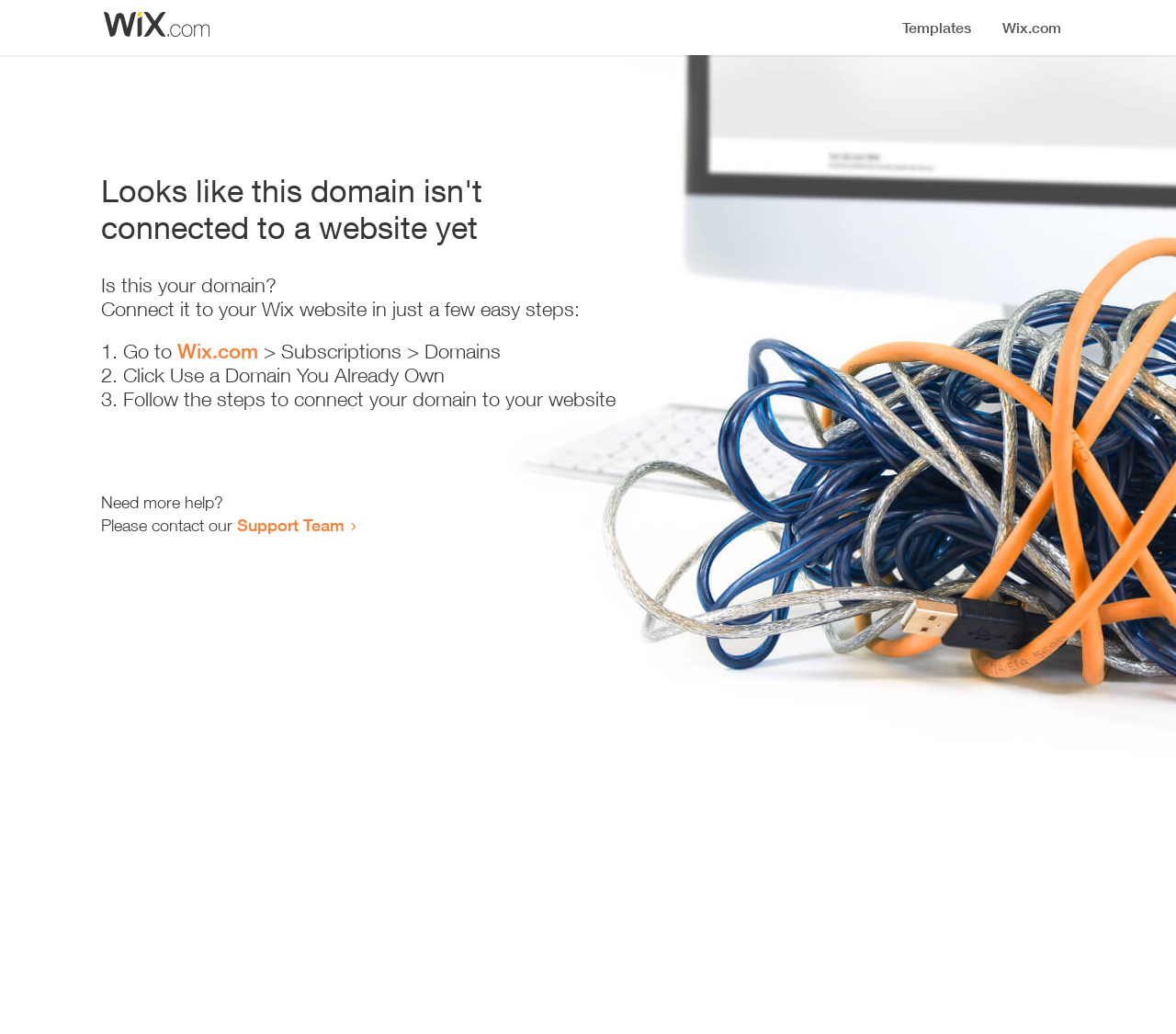Given the element description "Support Team", identify the bounding box of the corresponding UI element.

[0.202, 0.498, 0.293, 0.517]